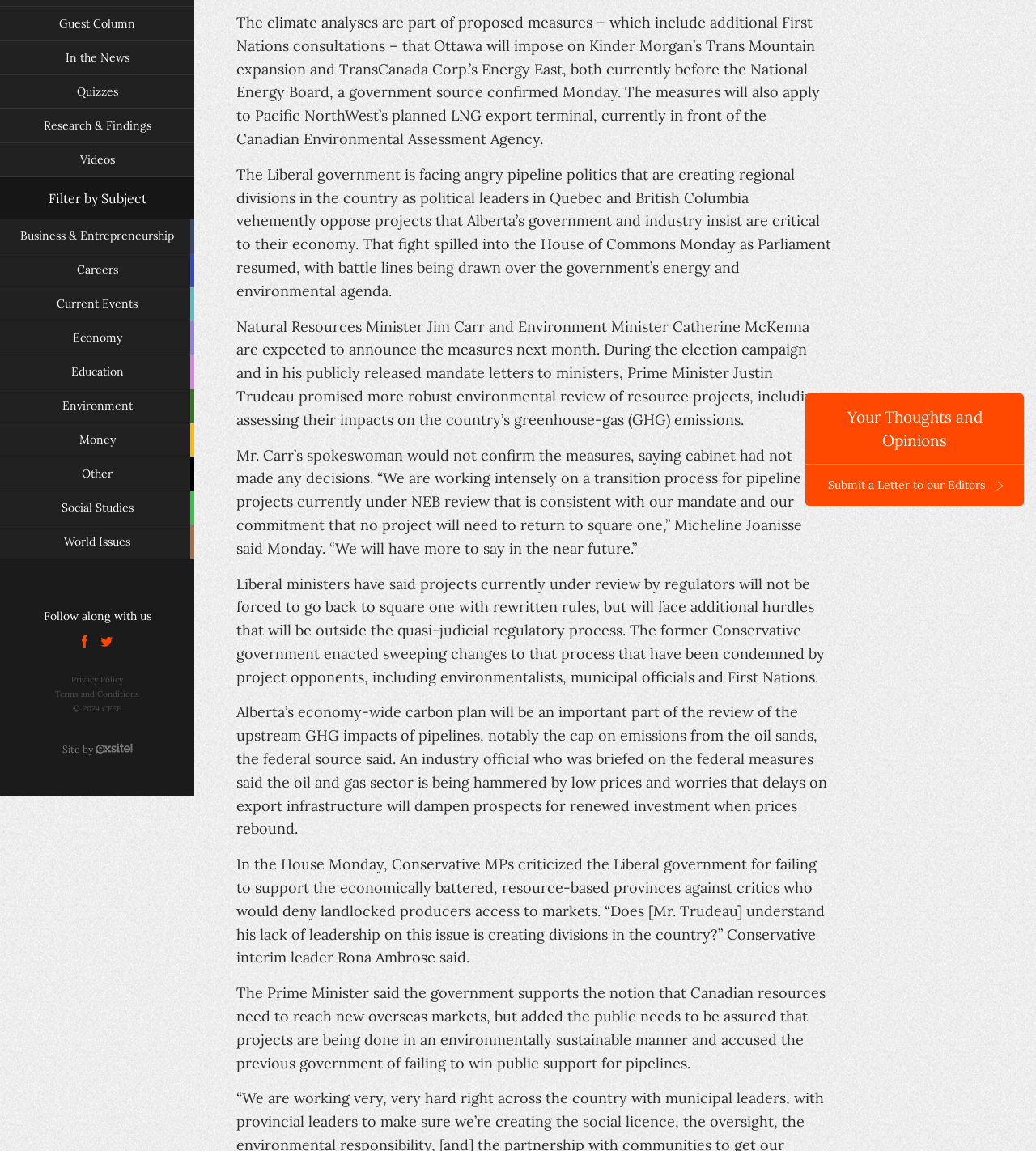Determine the bounding box for the described UI element: "What’s New".

None